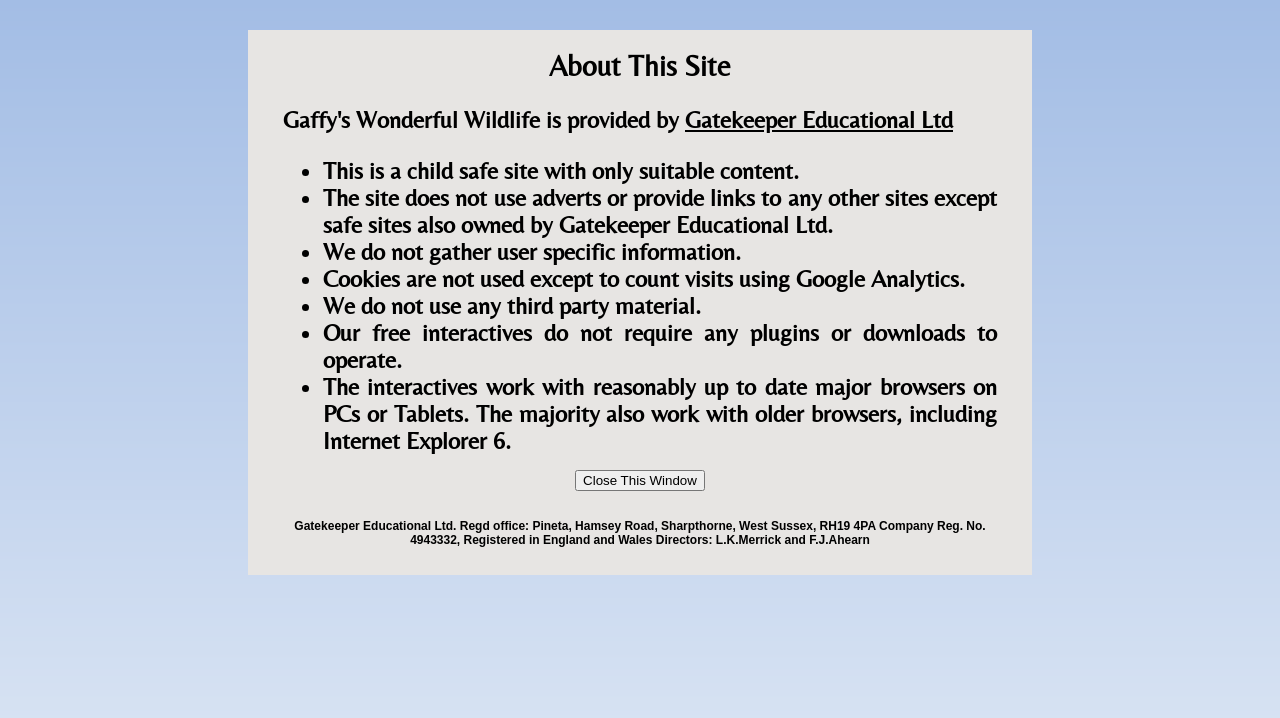Identify and provide the bounding box coordinates of the UI element described: "Gatekeeper Educational Ltd". The coordinates should be formatted as [left, top, right, bottom], with each number being a float between 0 and 1.

[0.535, 0.148, 0.745, 0.186]